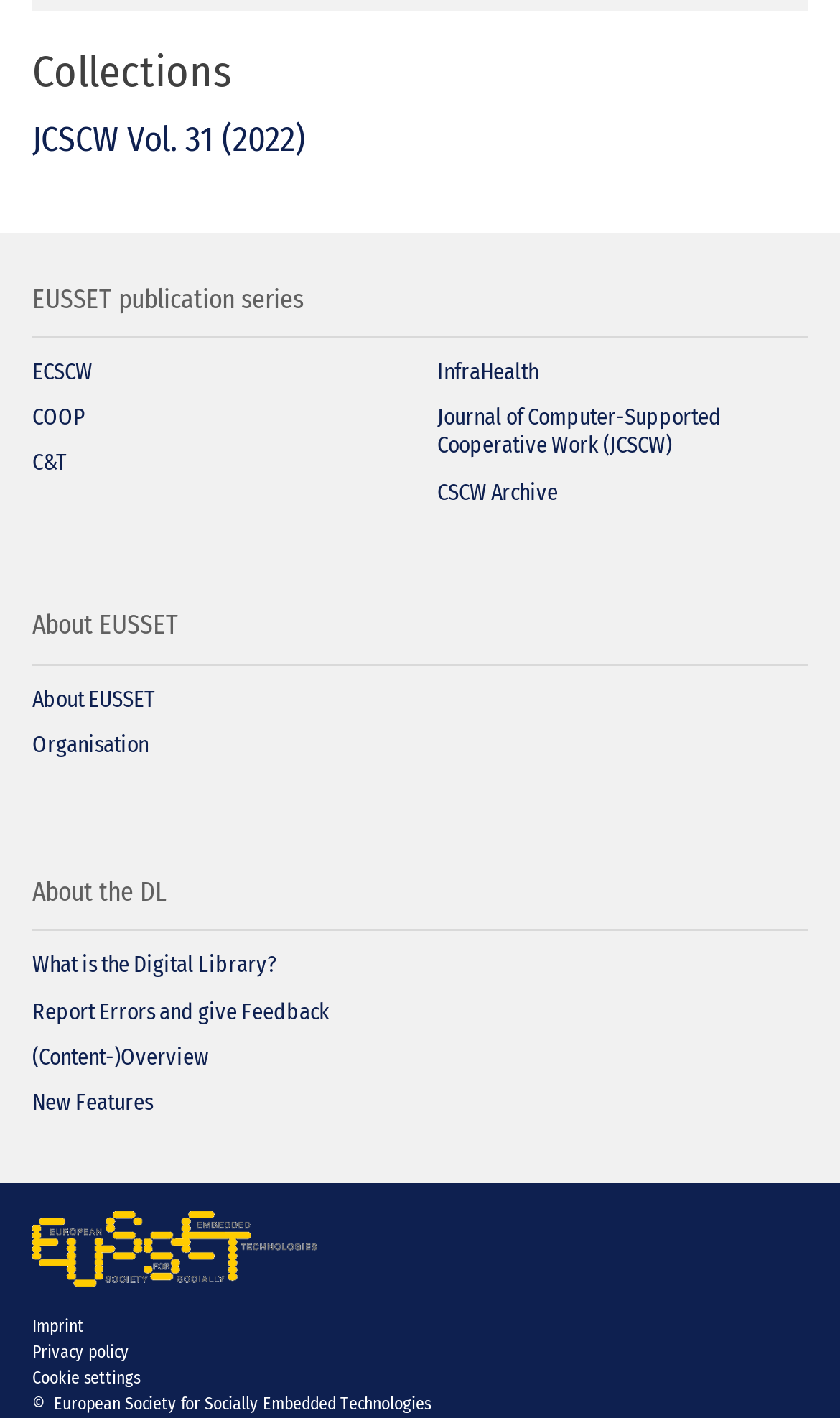Determine the bounding box coordinates of the section I need to click to execute the following instruction: "View the 'Imprint' page". Provide the coordinates as four float numbers between 0 and 1, i.e., [left, top, right, bottom].

[0.038, 0.929, 0.1, 0.942]